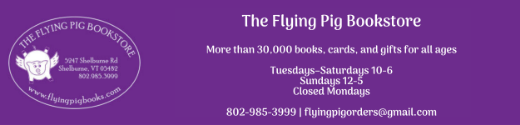Create a detailed narrative of what is happening in the image.

This image showcases the branding and essential information for The Flying Pig Bookstore, located at 5247 Shelburne Rd, Shelburne, VT. The vibrant purple background features the store's name prominently at the top, with the bookstore logo, which includes a playful image of a pig. Below the name, the text informs customers that the bookstore carries over 30,000 books, cards, and gifts for all ages. 

Additionally, the image displays the store's hours of operation: Tuesday to Saturday from 10 AM to 6 PM, and Sunday from 12 PM to 5 PM, with a note that the store is closed on Mondays. Contact information is also provided, including the phone number 802-985-3999 and the email address for orders, ensuring that customers can easily reach out for inquiries or purchases.